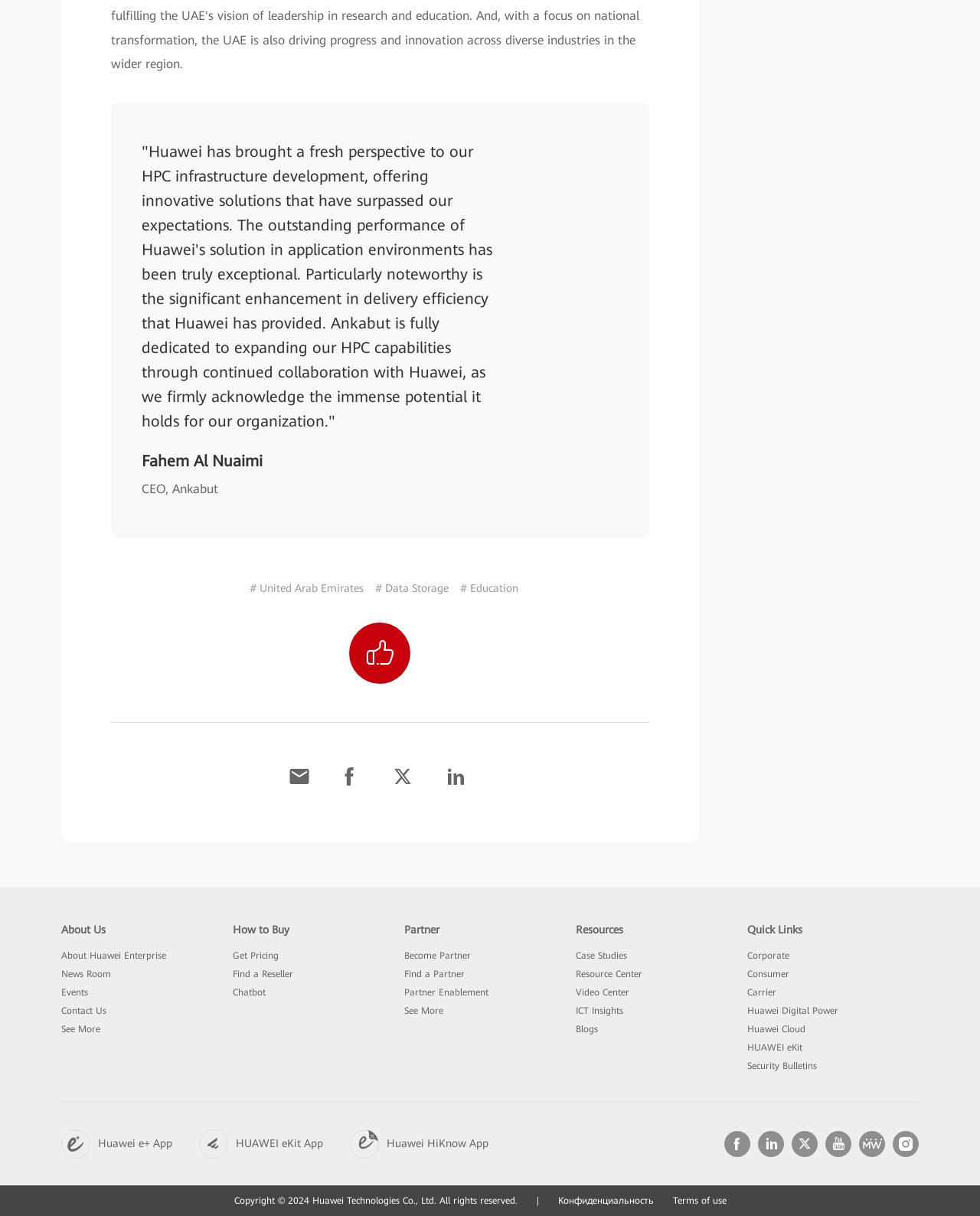How many social media links are present at the bottom of the webpage?
Please give a detailed and thorough answer to the question, covering all relevant points.

The webpage contains six social media links at the bottom, which are obtained from the link elements with IDs 956, 957, 958, 959, 960, and 961. These links are likely related to Huawei's social media presence.